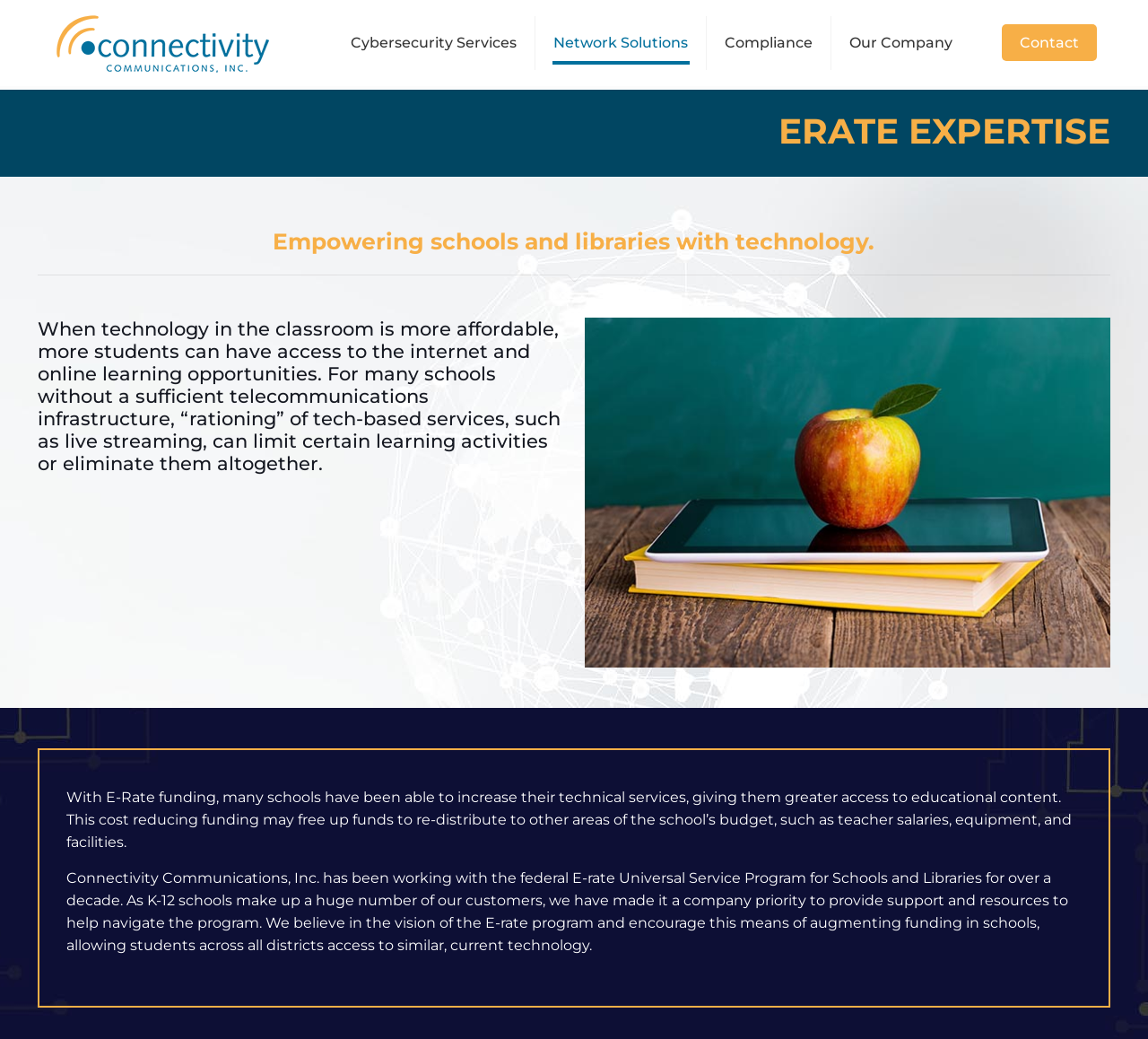Present a detailed account of what is displayed on the webpage.

The webpage is about E-Rate Expertise, a Pittsburgh-based cybersecurity solutions and consulting company that helps medium and small businesses, as well as schools, protect their critical data and intellectual property.

At the top left corner, there is a Connectivity logo, which is a link. Next to it, there are four links in a row: Cybersecurity Services, Network Solutions, Compliance, and Our Company. On the top right corner, there is a Contact link.

Below the top navigation links, there are three headings. The first heading, "ERATE EXPERTISE", is prominent and centered. The second heading, "Empowering schools and libraries with technology", is smaller and below the first one. The third heading is a paragraph that explains how technology in the classroom can be more affordable with E-Rate funding, allowing more students to access the internet and online learning opportunities.

To the right of the third heading, there is an image related to E-Rate. Below the image, there are two blocks of text. The first block explains how E-Rate funding can help schools increase their technical services and free up funds for other areas of the school's budget. The second block describes Connectivity Communications, Inc.'s experience and commitment to supporting the E-rate program for schools and libraries.

Overall, the webpage is focused on E-Rate Expertise and its services, with an emphasis on its support for schools and libraries.